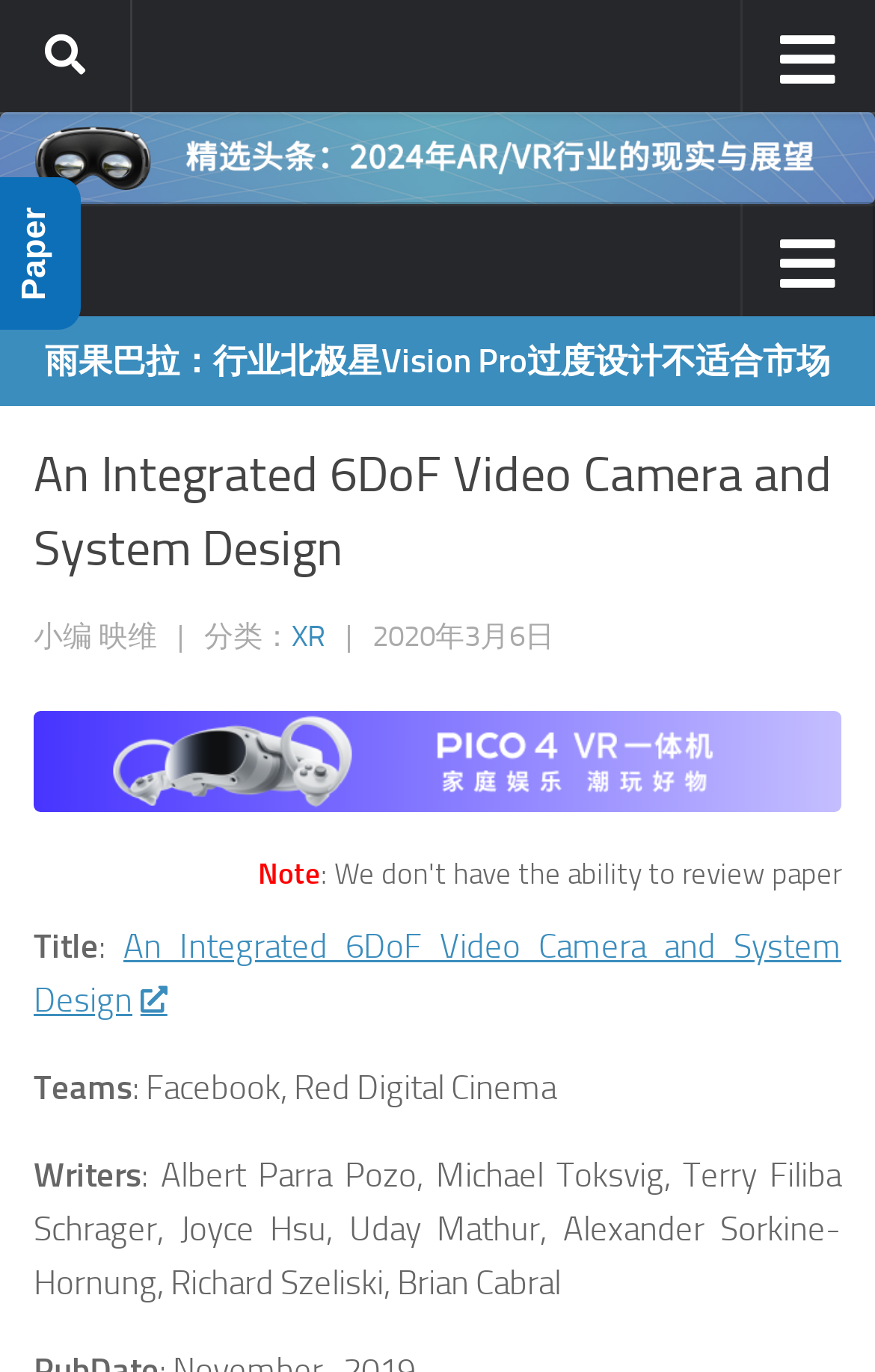Give a one-word or one-phrase response to the question:
What is the date of the article?

2020年3月6日